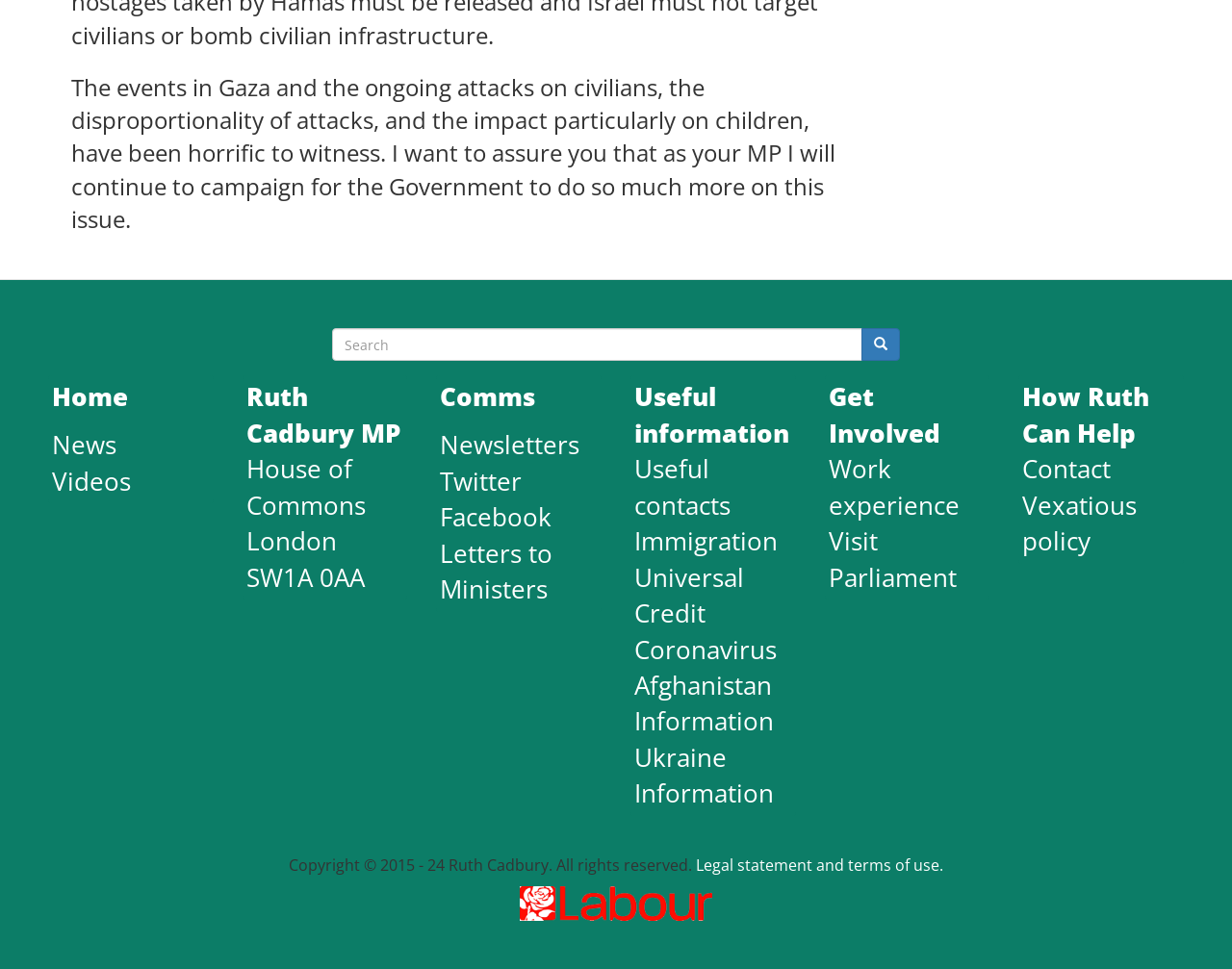What is the MP's name?
Answer the question with just one word or phrase using the image.

Ruth Cadbury